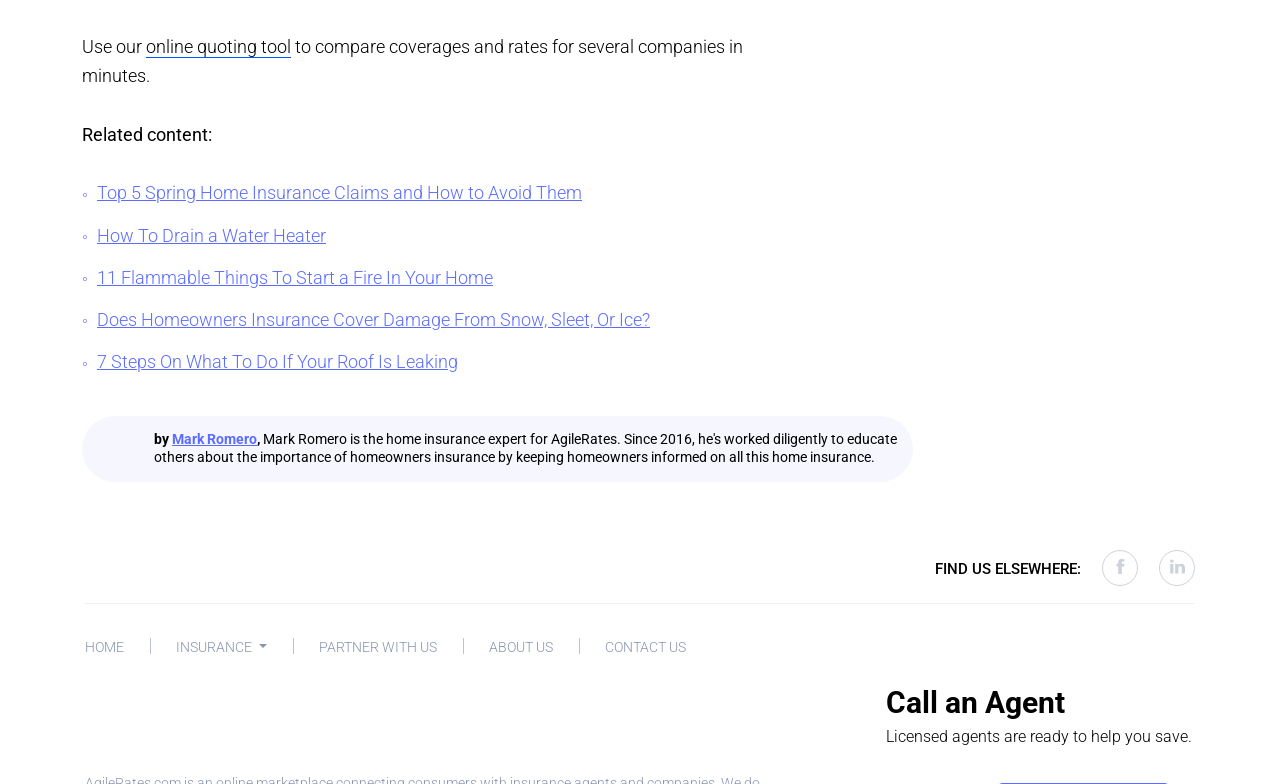Determine the bounding box coordinates for the UI element described. Format the coordinates as (top-left x, top-left y, bottom-right x, bottom-right y) and ensure all values are between 0 and 1. Element description: Mark Romero

[0.134, 0.55, 0.201, 0.57]